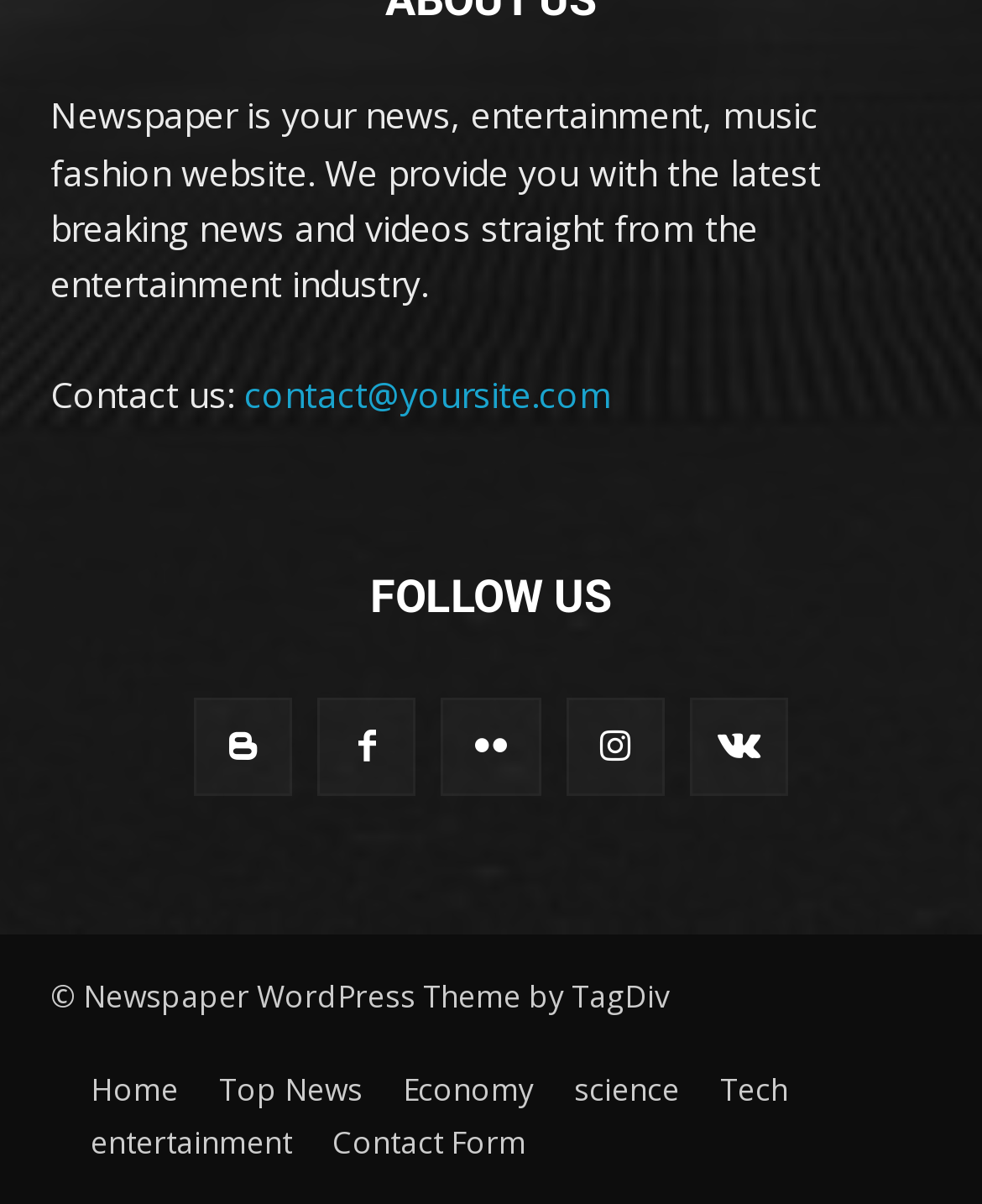Extract the bounding box coordinates for the UI element described as: "Facebook".

[0.324, 0.58, 0.424, 0.662]